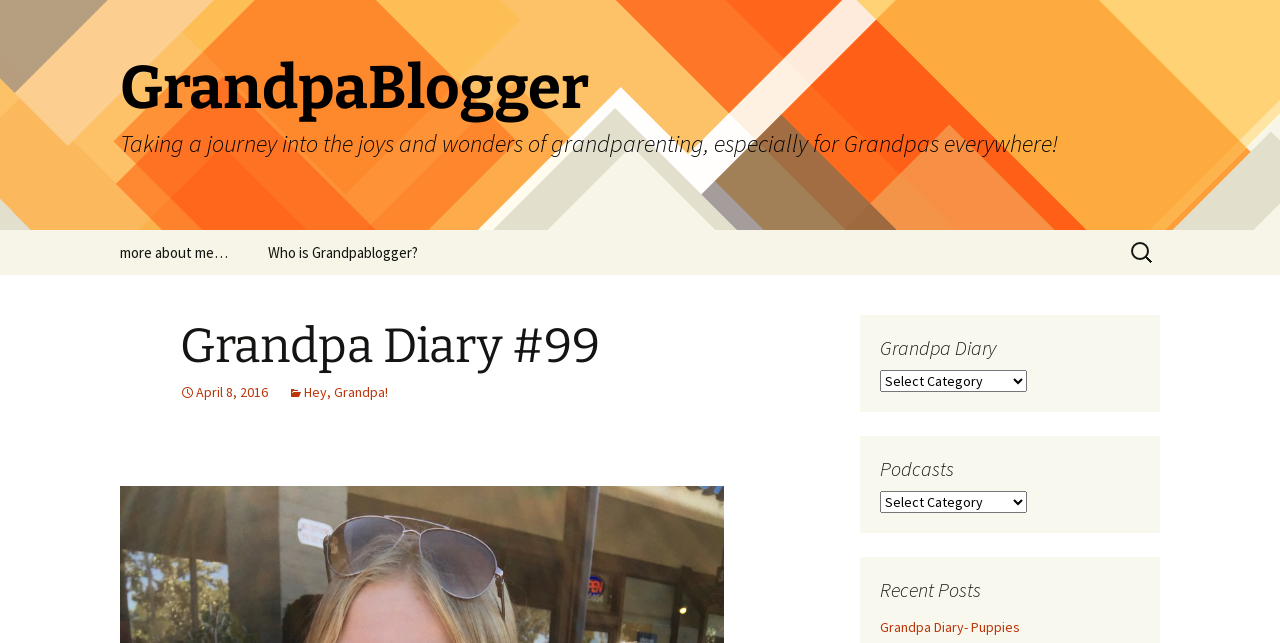Locate the bounding box coordinates of the element's region that should be clicked to carry out the following instruction: "View recent posts". The coordinates need to be four float numbers between 0 and 1, i.e., [left, top, right, bottom].

[0.688, 0.897, 0.891, 0.936]